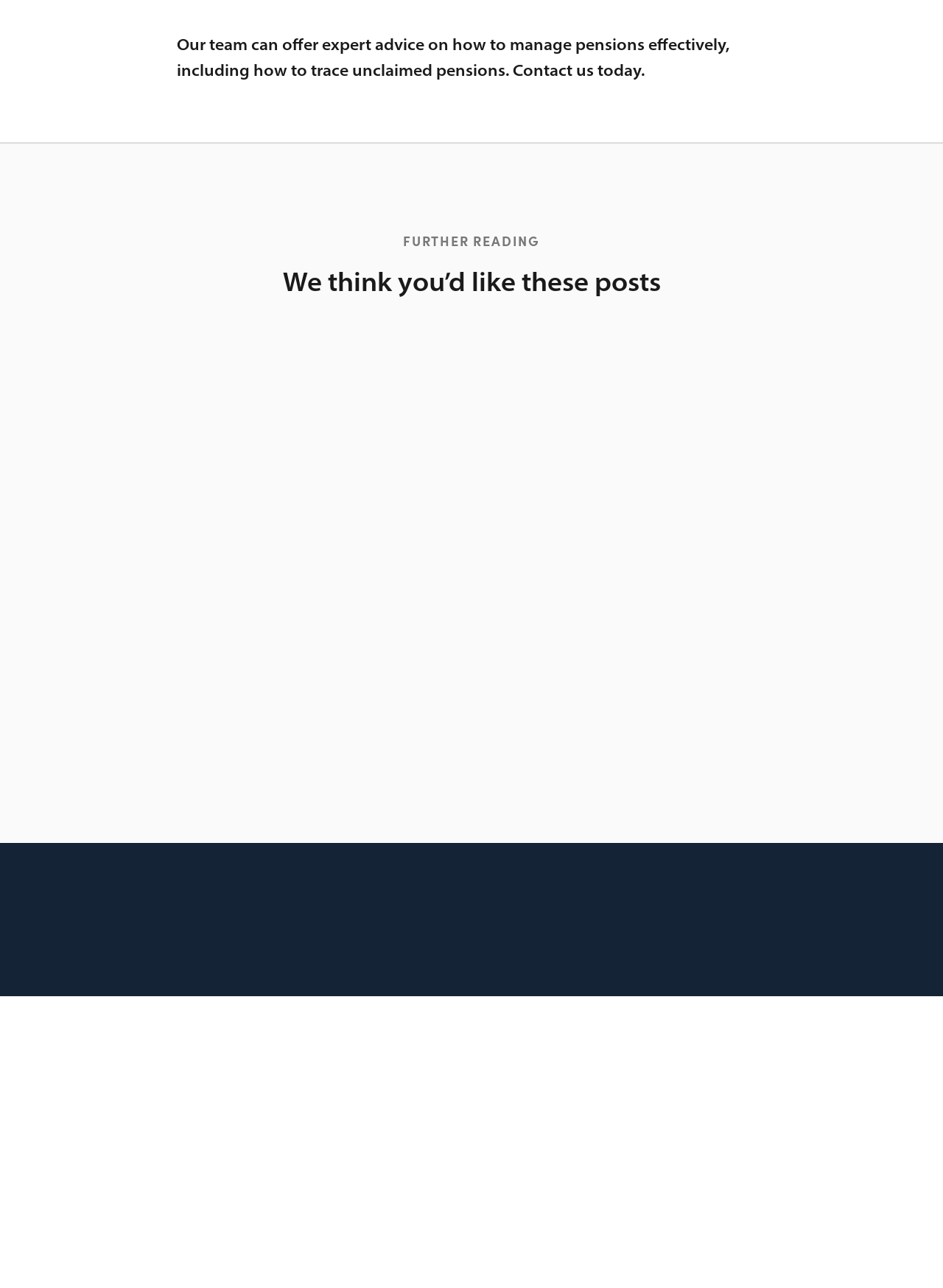Please identify the bounding box coordinates of the clickable element to fulfill the following instruction: "Contact us today". The coordinates should be four float numbers between 0 and 1, i.e., [left, top, right, bottom].

[0.188, 0.026, 0.773, 0.062]